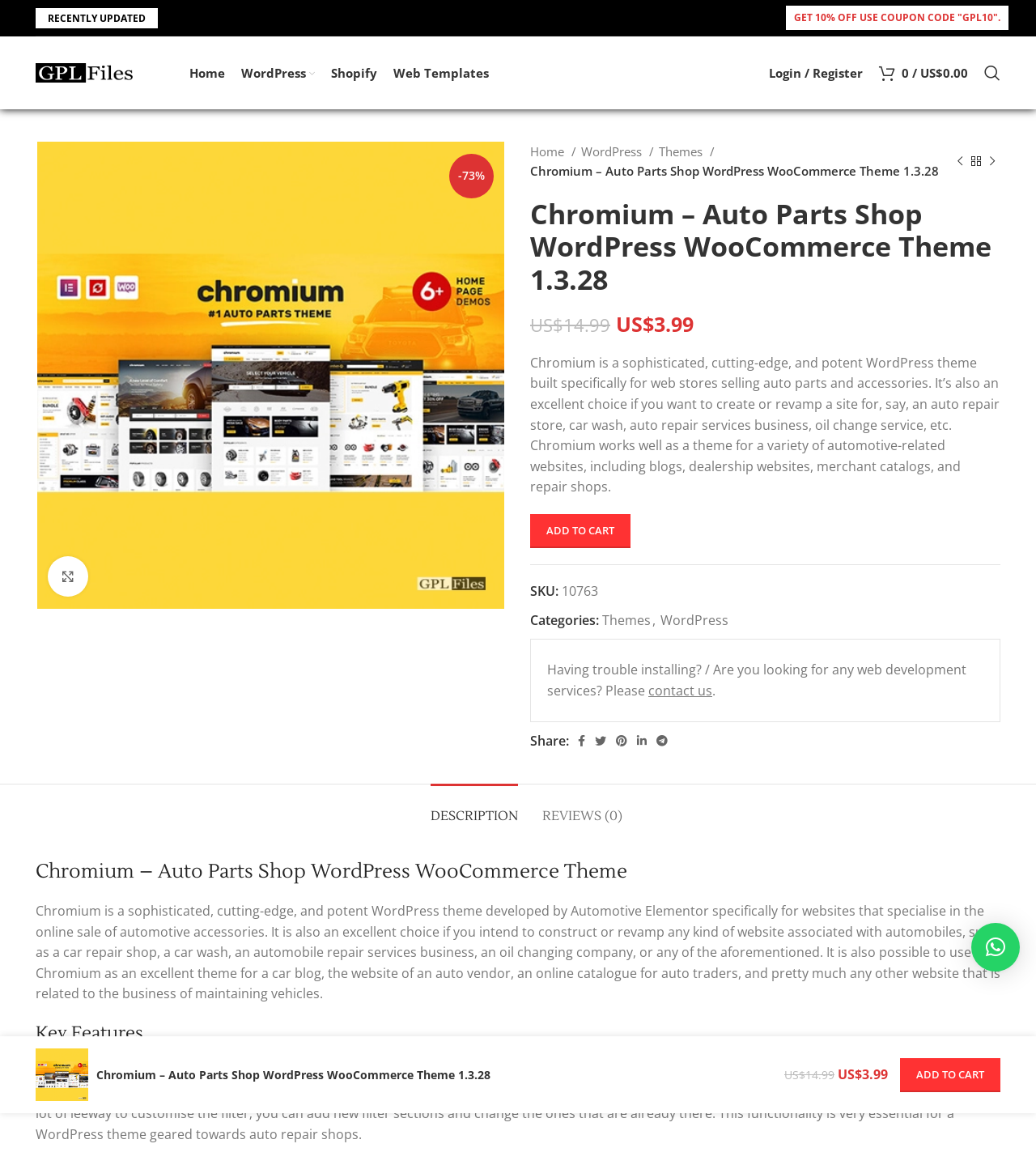What is the purpose of the 'Make Model Year filter' feature?
Give a single word or phrase answer based on the content of the image.

To help customers find replacement parts